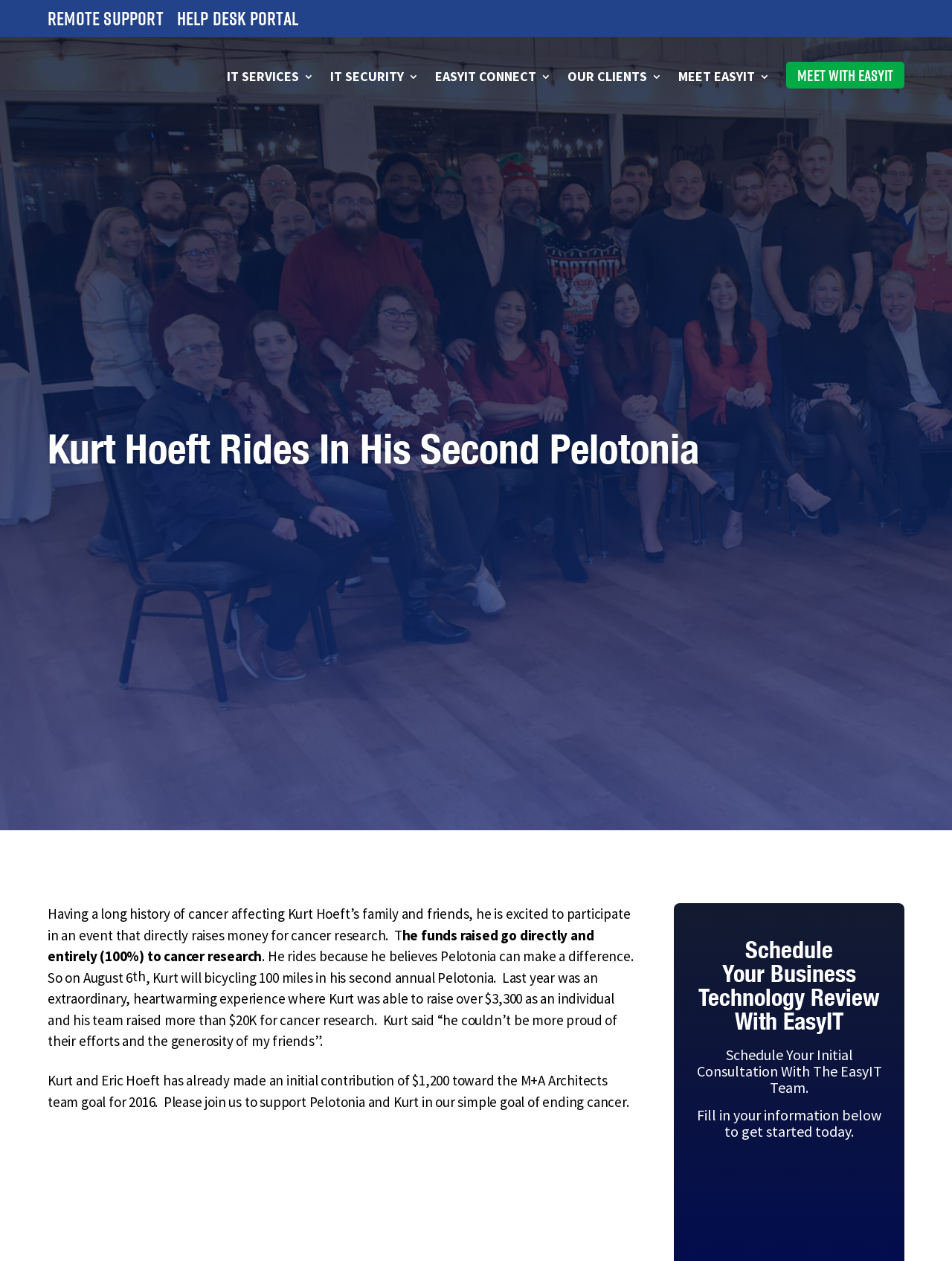Locate the bounding box coordinates of the UI element described by: "Help Desk Portal". Provide the coordinates as four float numbers between 0 and 1, formatted as [left, top, right, bottom].

[0.186, 0.011, 0.313, 0.029]